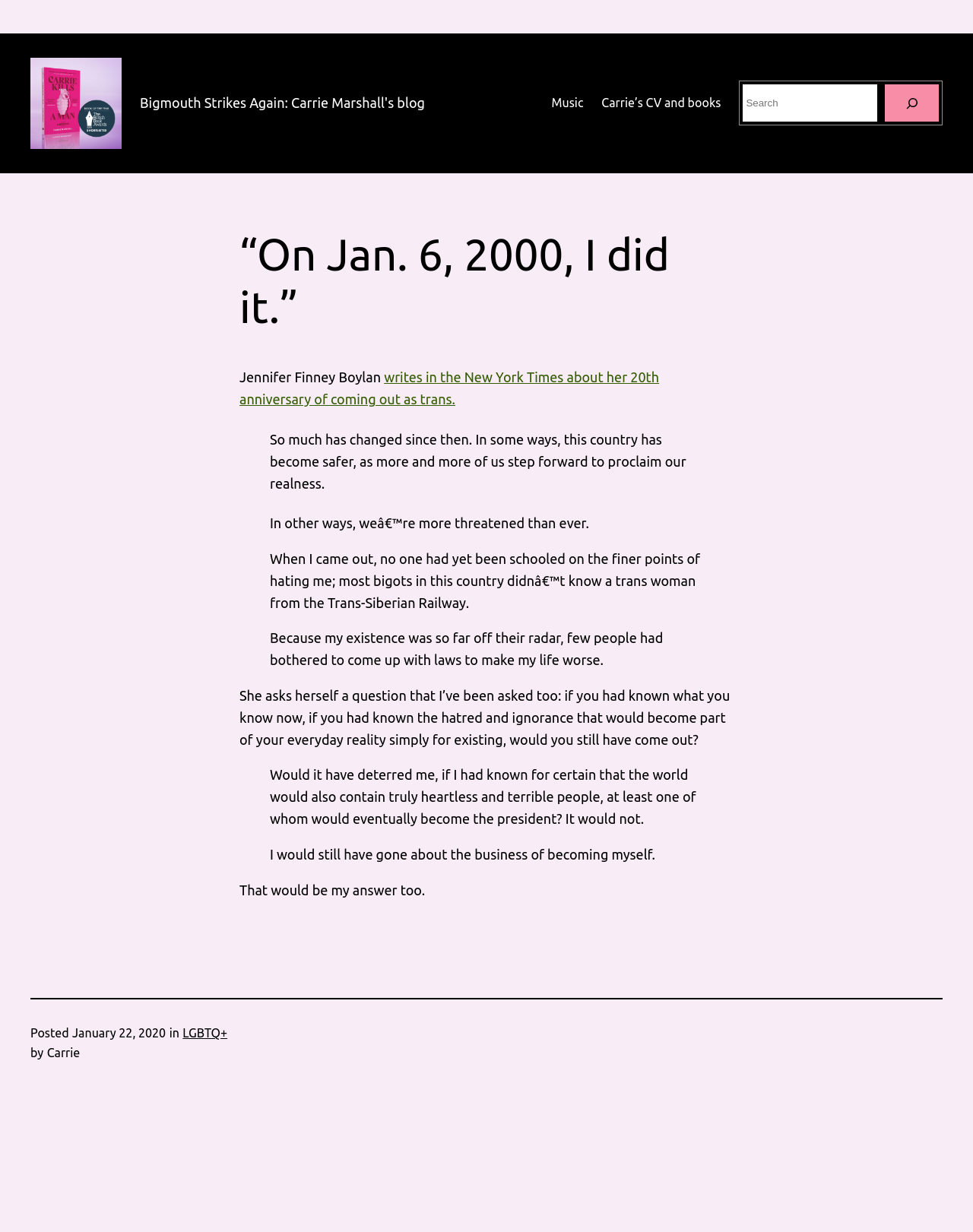Provide the bounding box coordinates of the HTML element this sentence describes: "Carrie’s CV and books". The bounding box coordinates consist of four float numbers between 0 and 1, i.e., [left, top, right, bottom].

[0.618, 0.076, 0.741, 0.092]